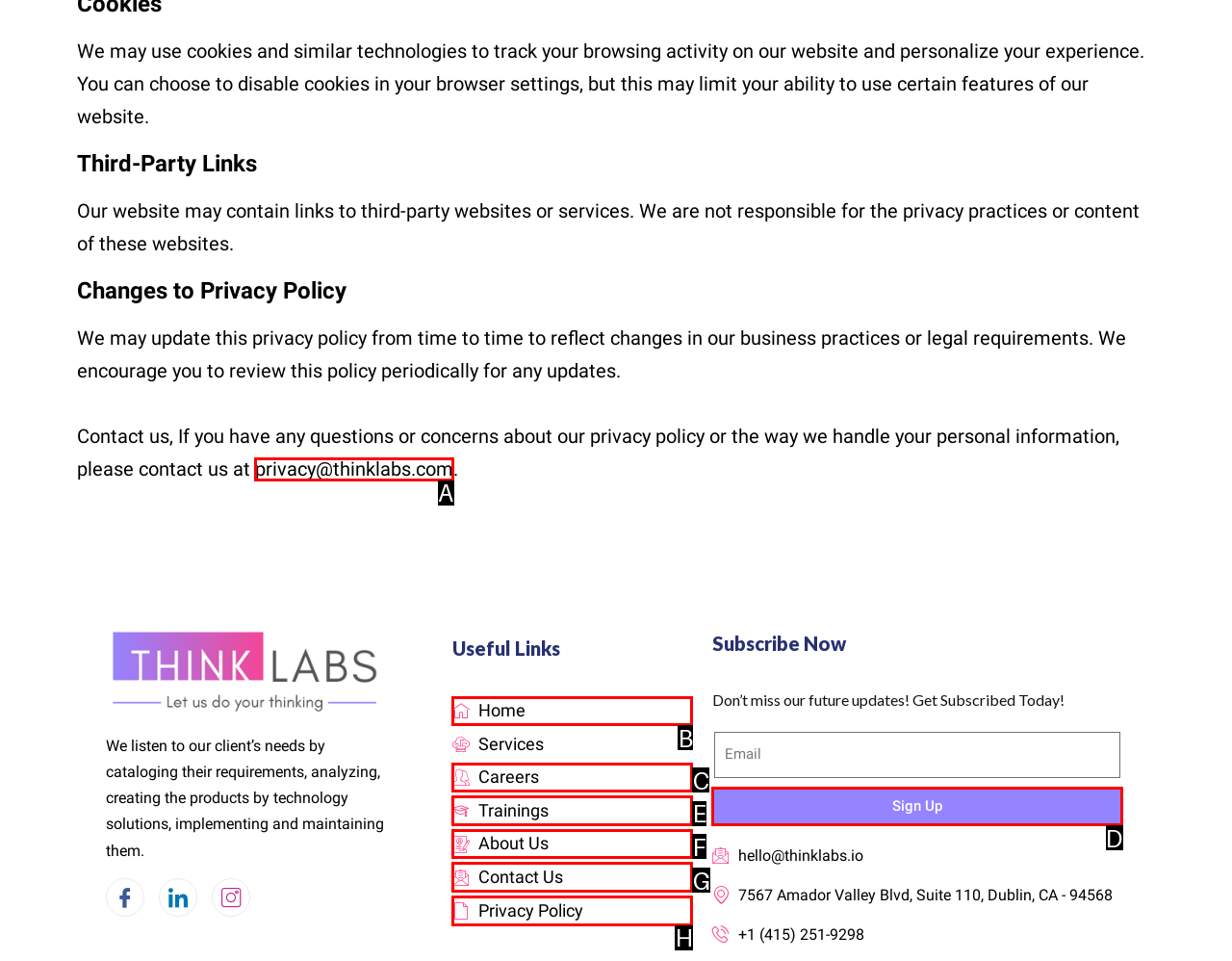Decide which letter you need to select to fulfill the task: Contact us through 'privacy@thinklabs.com'
Answer with the letter that matches the correct option directly.

A